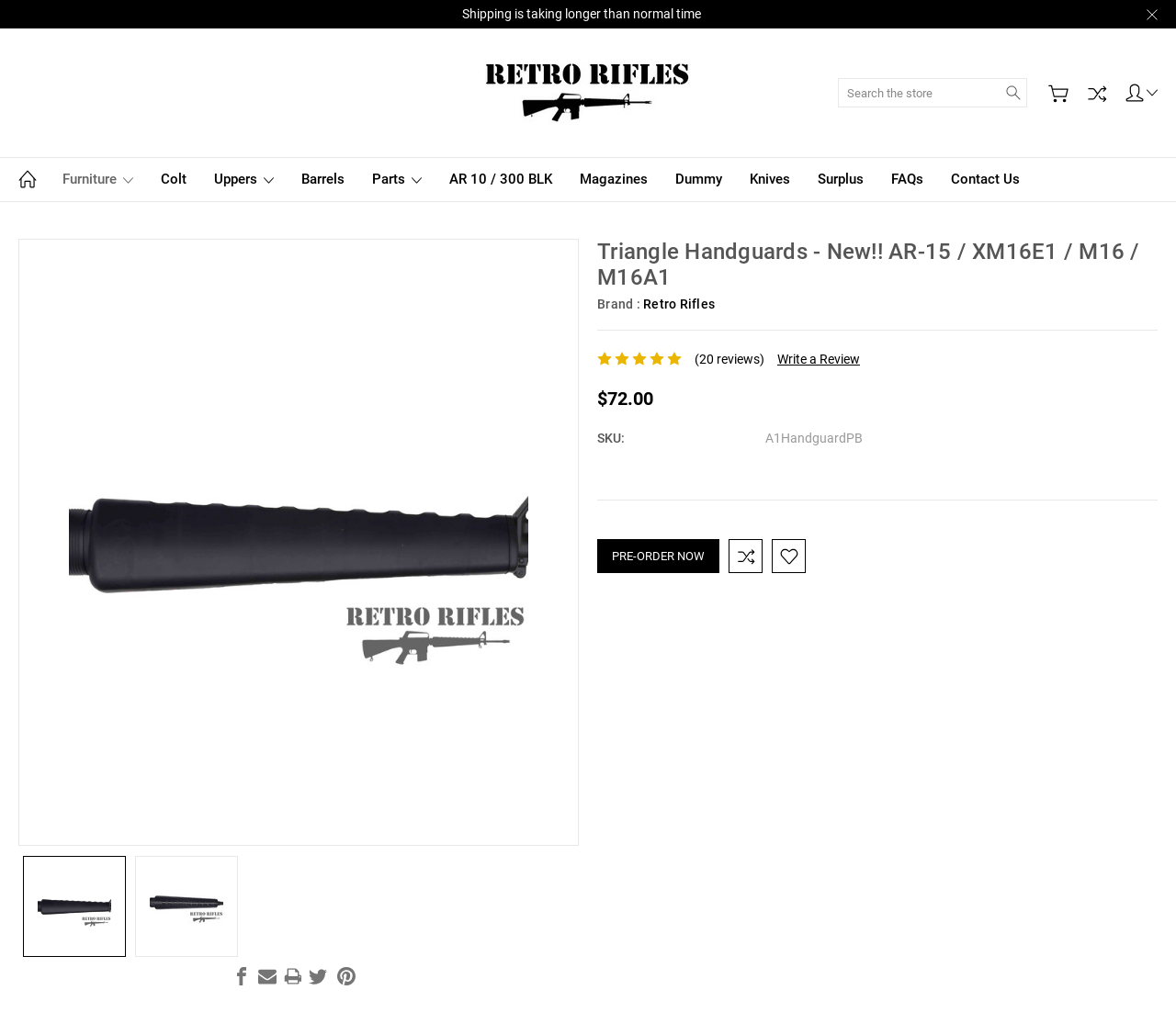Provide a one-word or brief phrase answer to the question:
What is the price of the Triangle Handguards?

$72.00